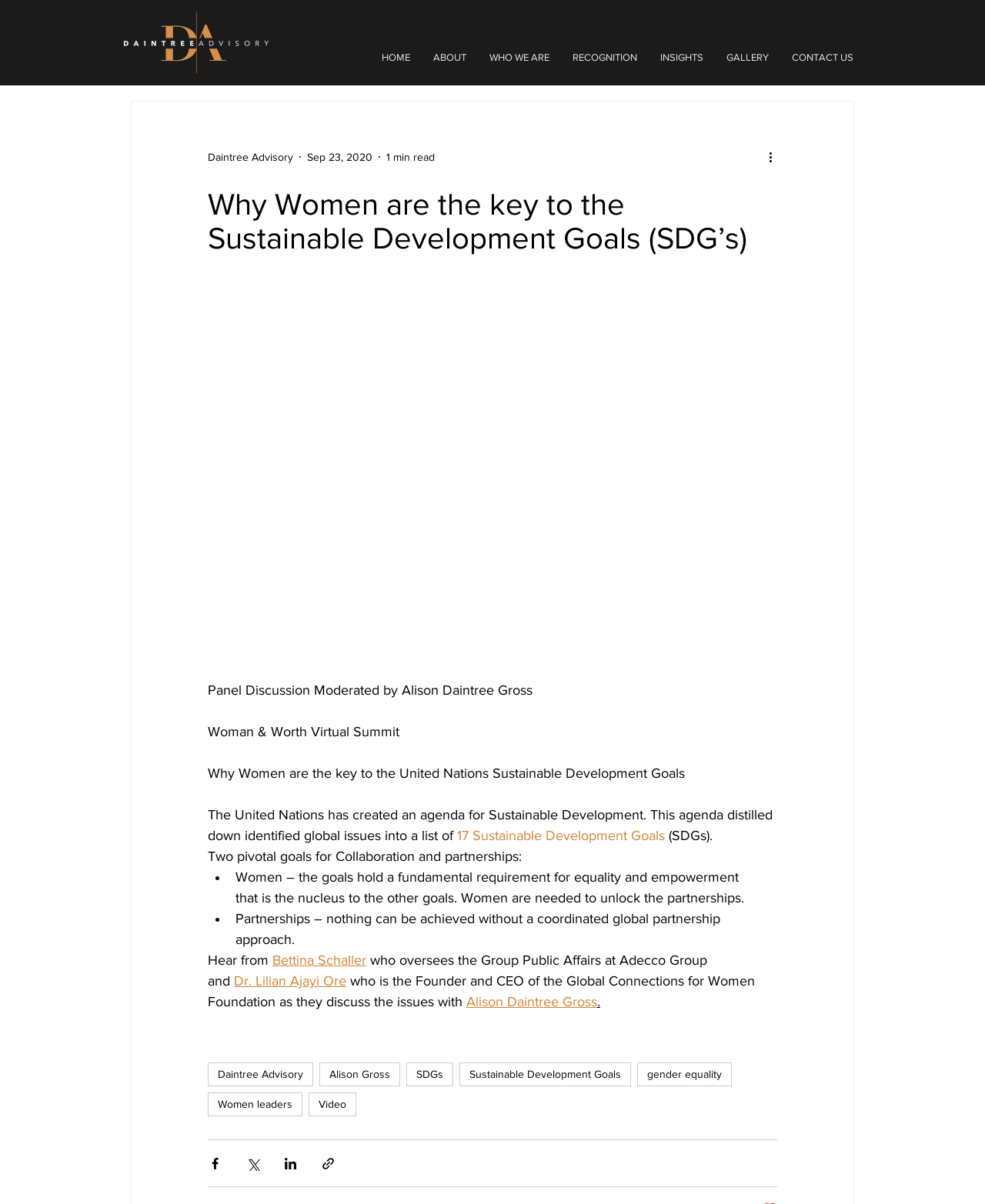Please find the bounding box coordinates of the section that needs to be clicked to achieve this instruction: "Read the article about Sustainable Development Goals".

[0.134, 0.227, 0.866, 0.858]